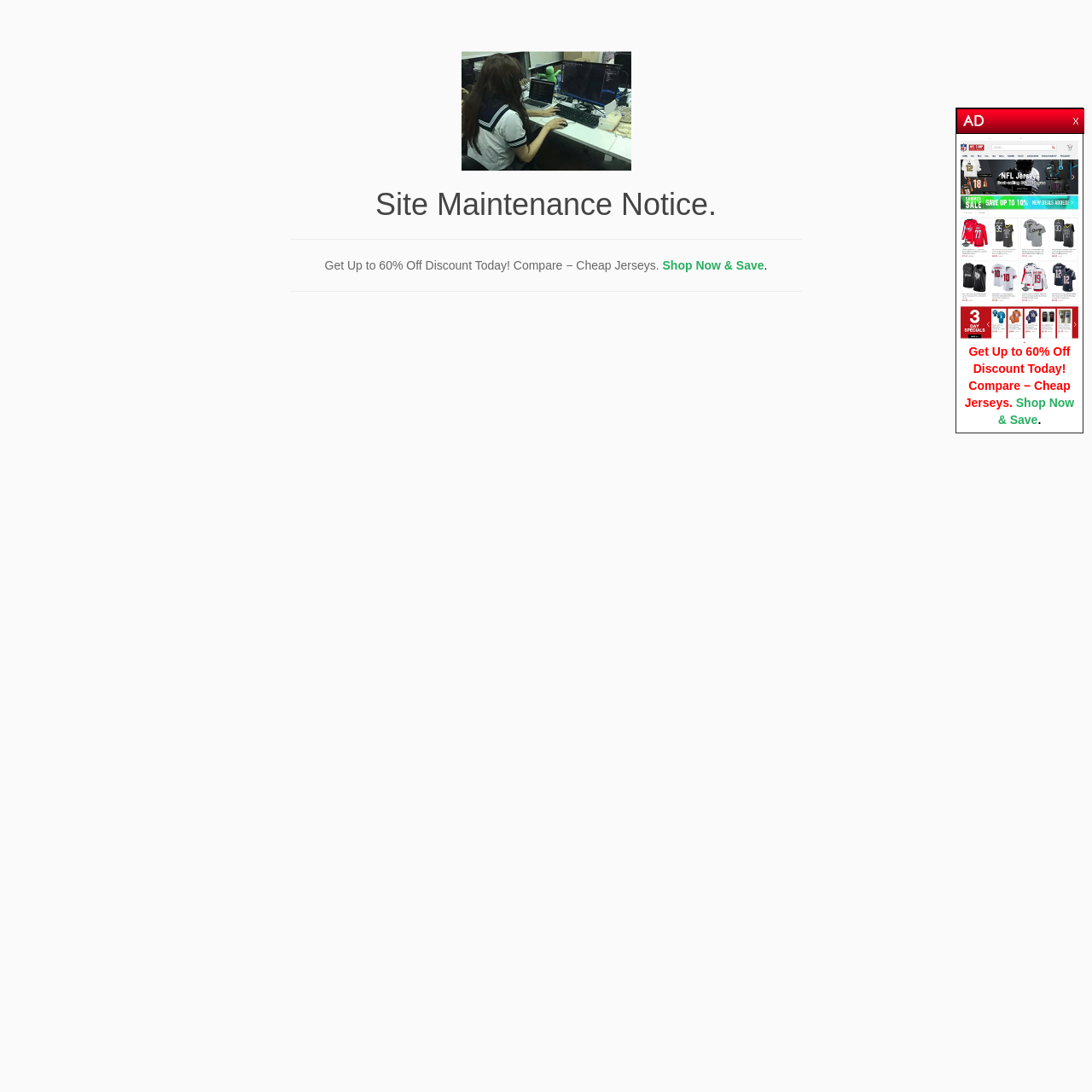Can you extract the headline from the webpage for me?

Site Maintenance Notice.